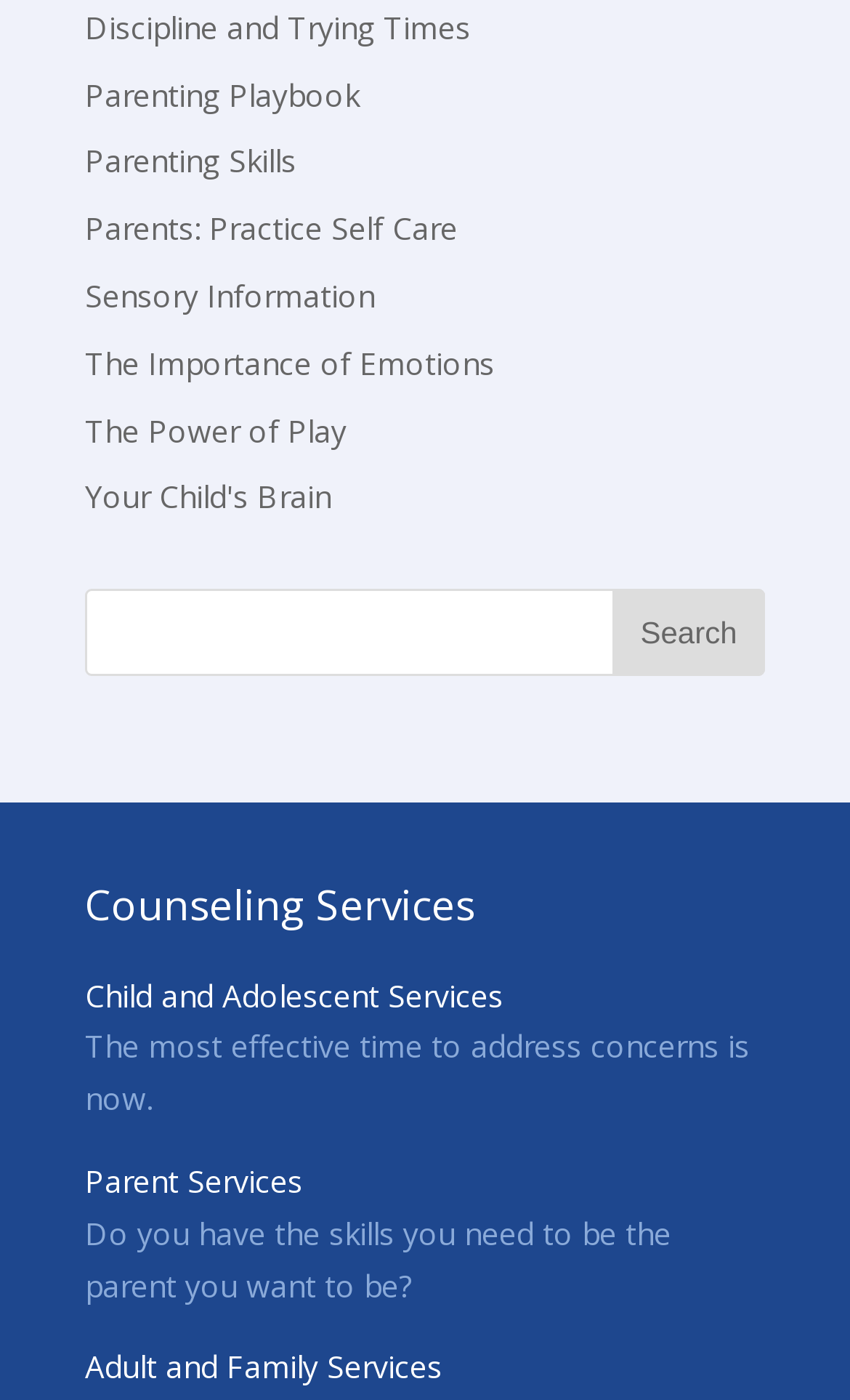Answer the following in one word or a short phrase: 
What is the text next to the search bar?

Search